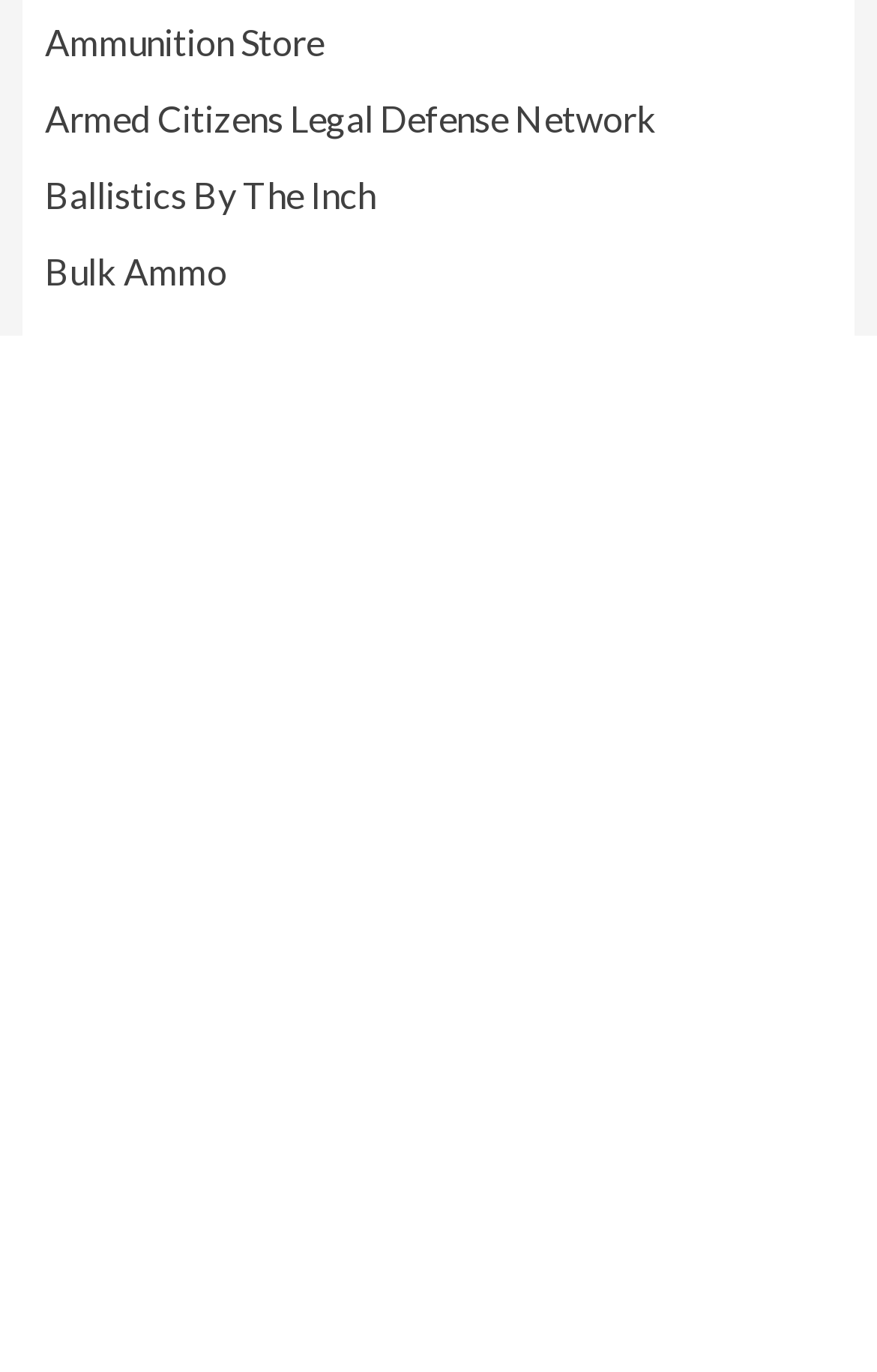Are the links on the webpage arranged vertically?
Based on the image, provide a one-word or brief-phrase response.

Yes